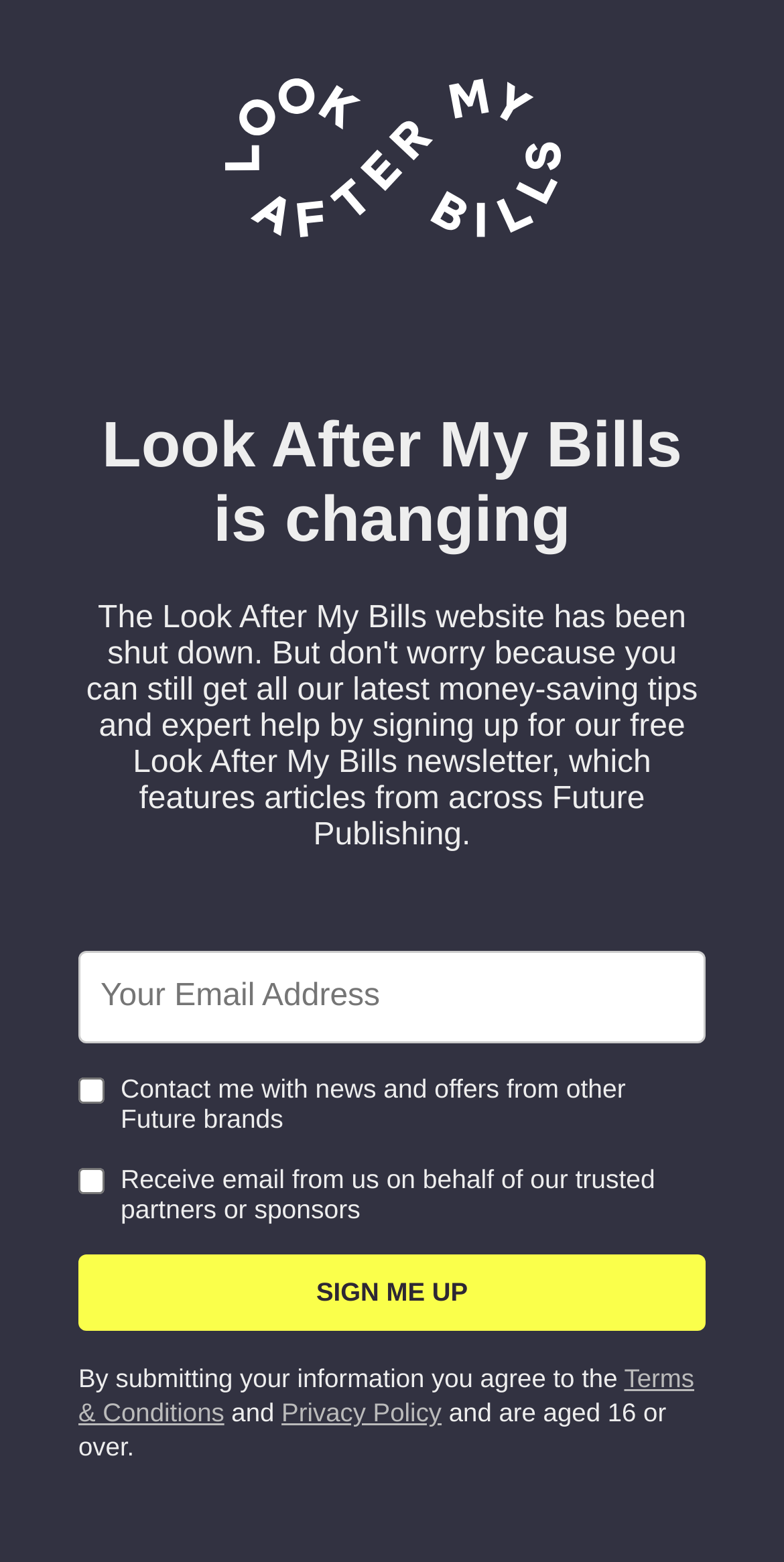Identify the bounding box coordinates for the UI element described as: "Privacy Policy".

[0.359, 0.894, 0.563, 0.914]